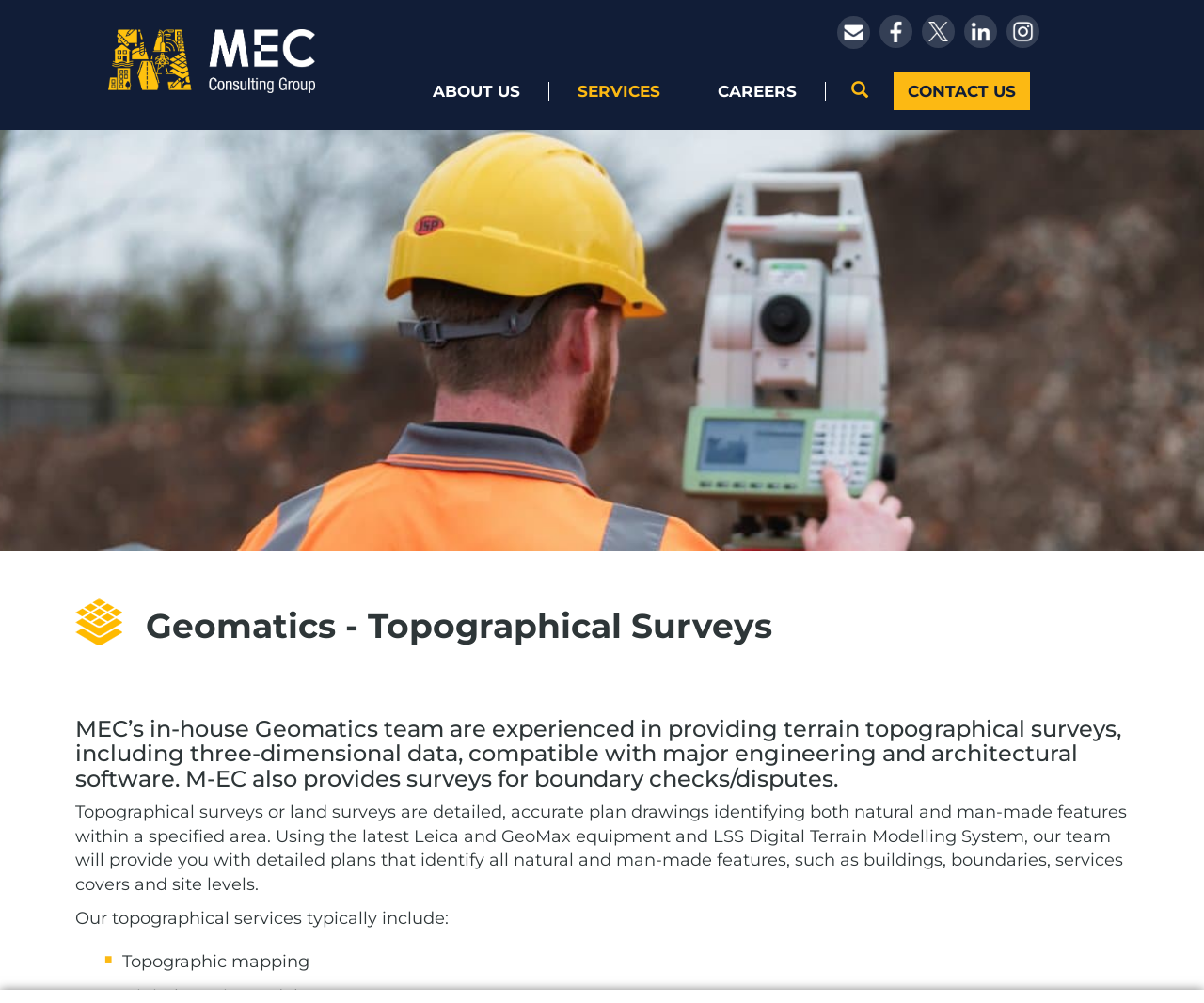Specify the bounding box coordinates of the area that needs to be clicked to achieve the following instruction: "Learn about Geomatics - Topographical Surveys".

[0.121, 0.606, 0.938, 0.643]